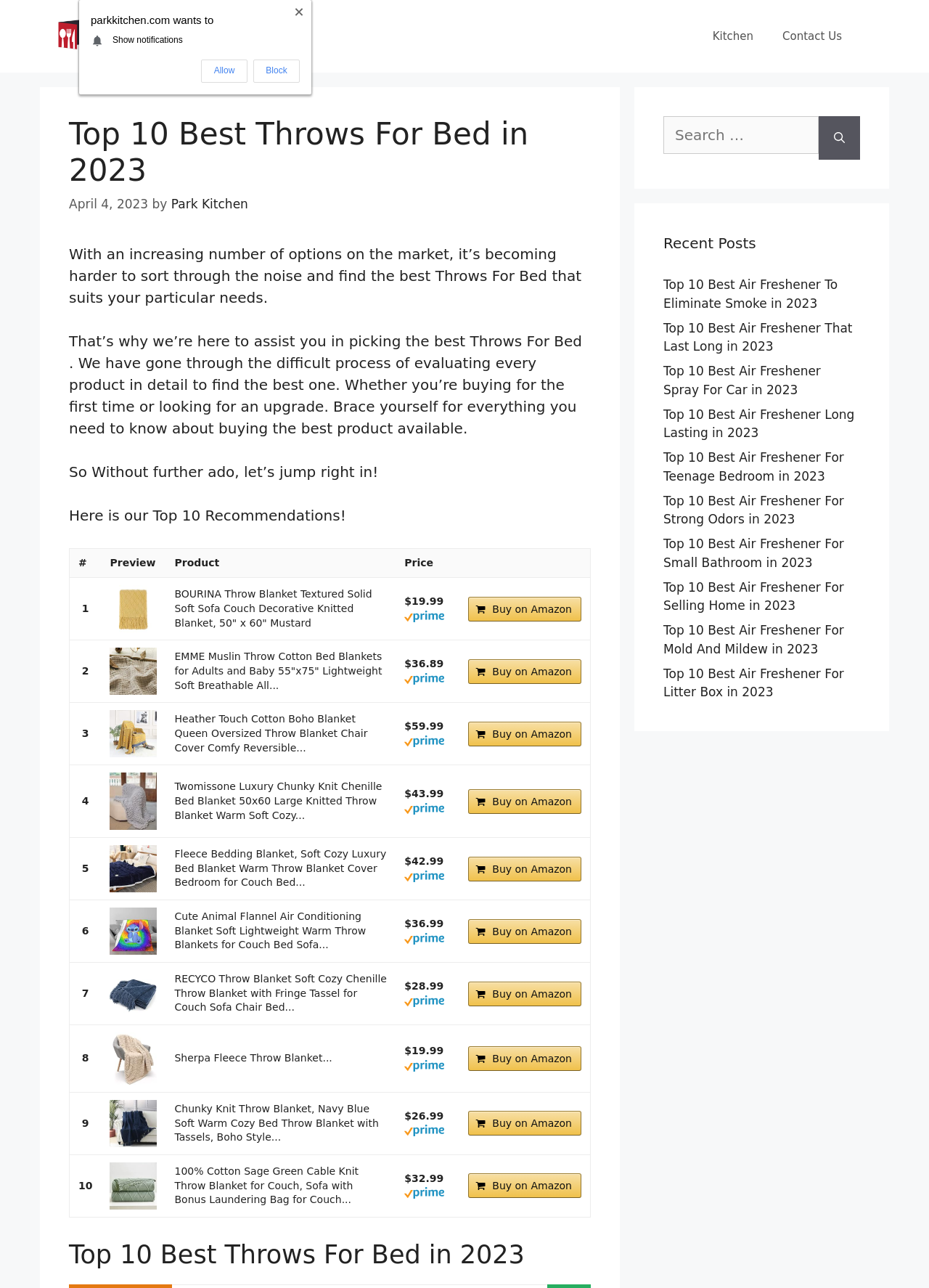Identify the bounding box coordinates of the clickable region to carry out the given instruction: "Read the article about 'Top 10 Best Throws For Bed in 2023'".

[0.074, 0.19, 0.626, 0.238]